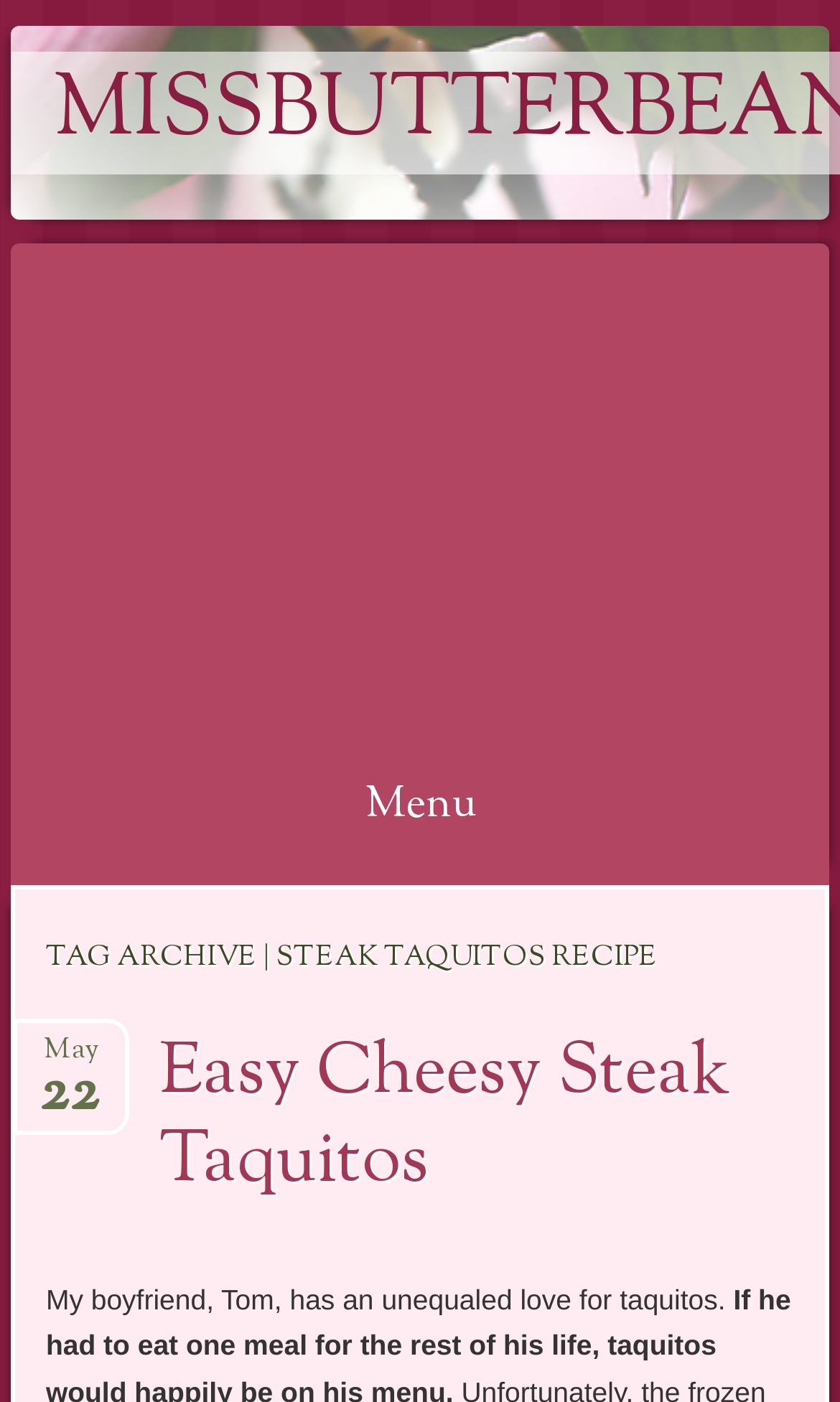What is the title of the recipe?
Please craft a detailed and exhaustive response to the question.

The title of the recipe can be found in a heading element within the main content area, which says 'Easy Cheesy Steak Taquitos'. This is also a link to the recipe.